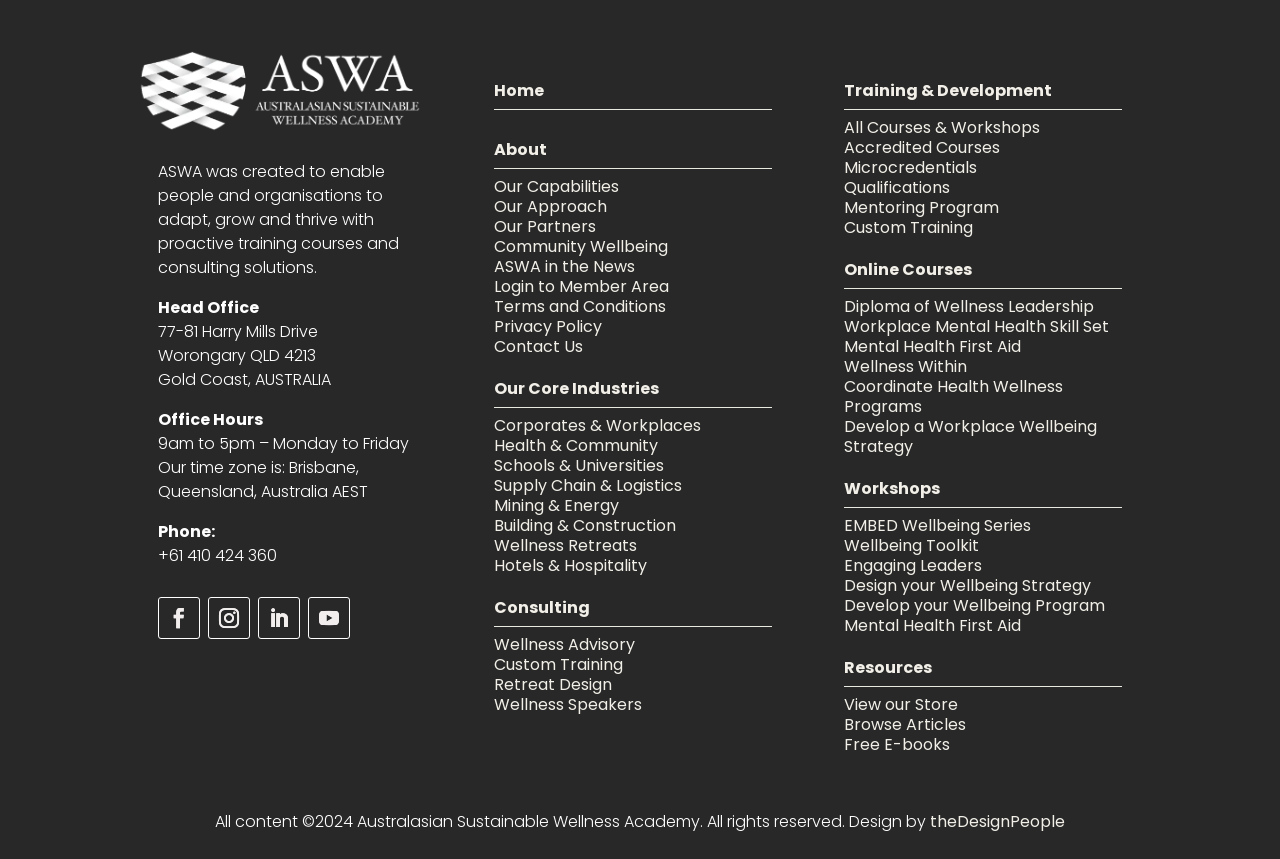Show the bounding box coordinates for the element that needs to be clicked to execute the following instruction: "View the About page". Provide the coordinates in the form of four float numbers between 0 and 1, i.e., [left, top, right, bottom].

[0.386, 0.16, 0.427, 0.187]